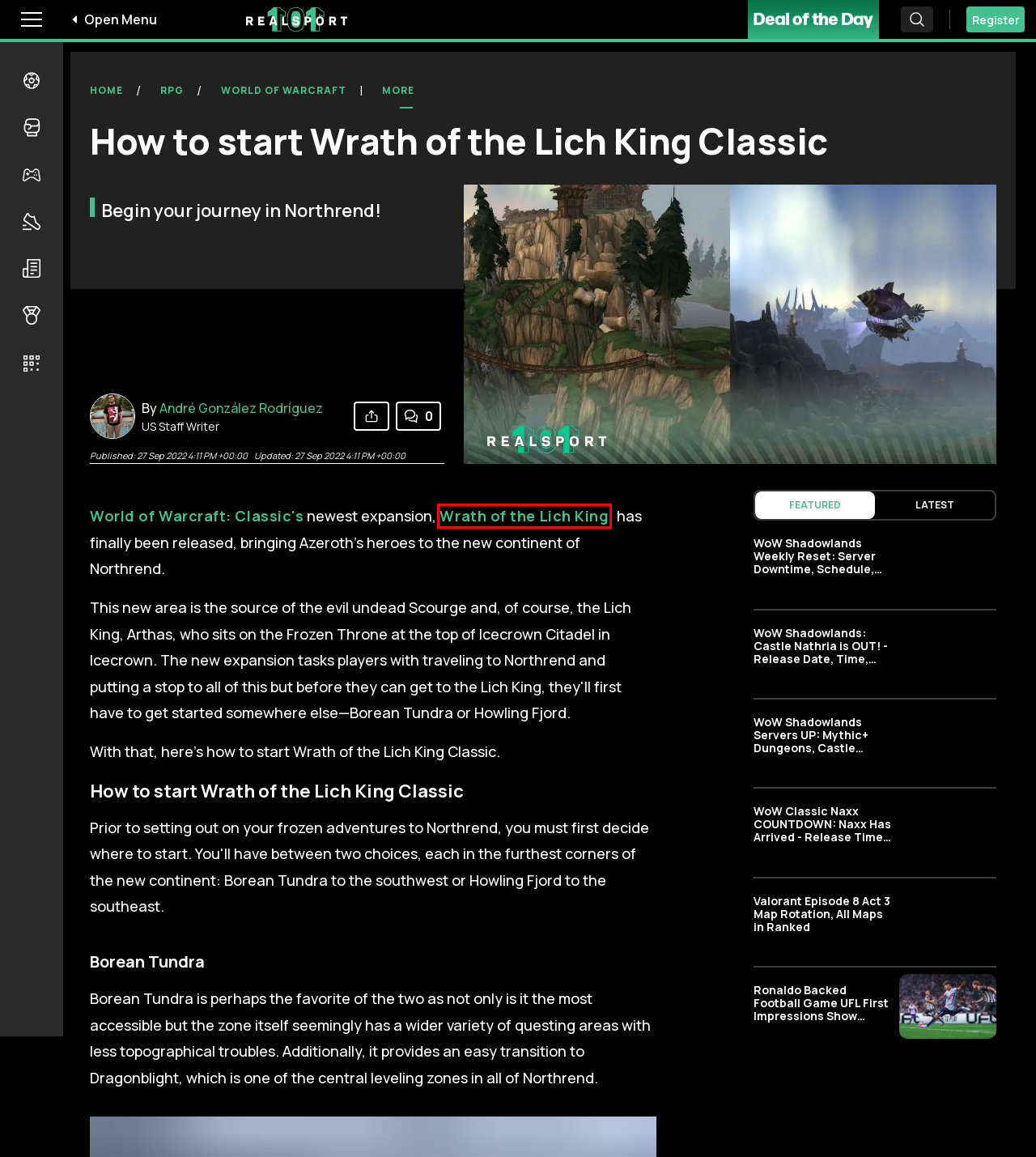Given a webpage screenshot with a UI element marked by a red bounding box, choose the description that best corresponds to the new webpage that will appear after clicking the element. The candidates are:
A. About Us
B. Valorant Current Map Rotation, All Maps in Competitive
C. Disclaimers & Liability
D. Starfield Portal - News, Guides, Database
E. Privacy Policy
F. Sponsored Content
G. André González Rodríguez - US Staff Writer | RealSport101
H. World of Warcraft | RealSport

H